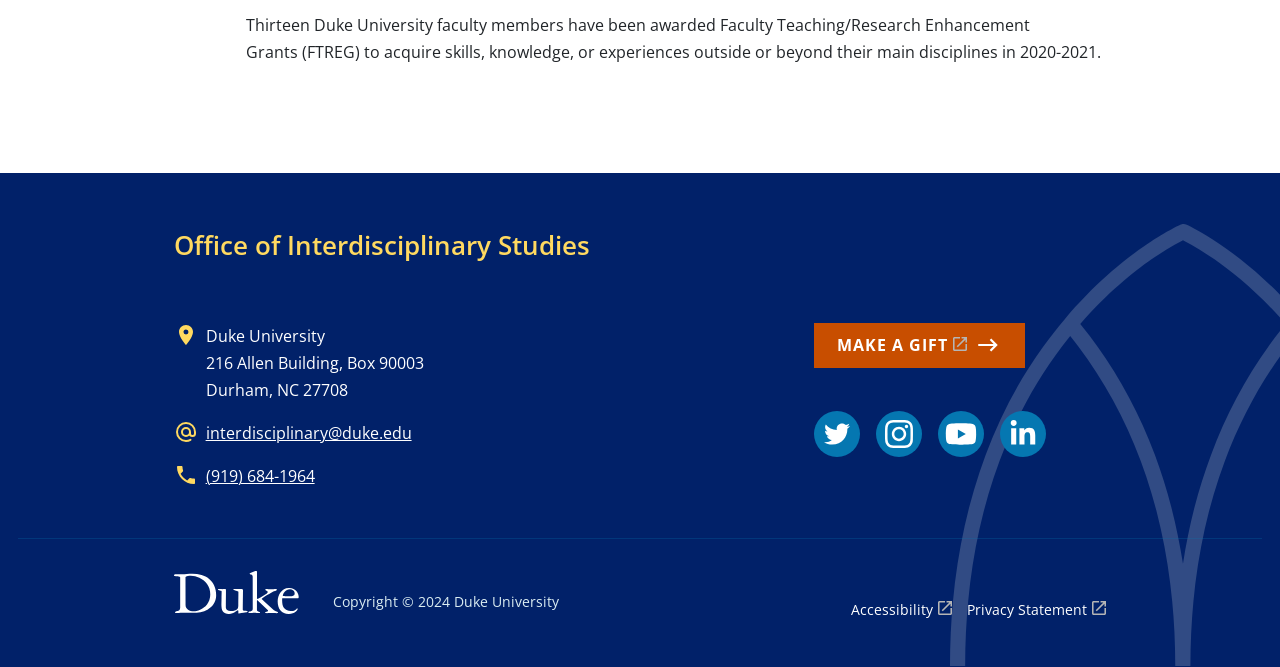Please identify the bounding box coordinates for the region that you need to click to follow this instruction: "make a gift".

[0.636, 0.484, 0.801, 0.552]